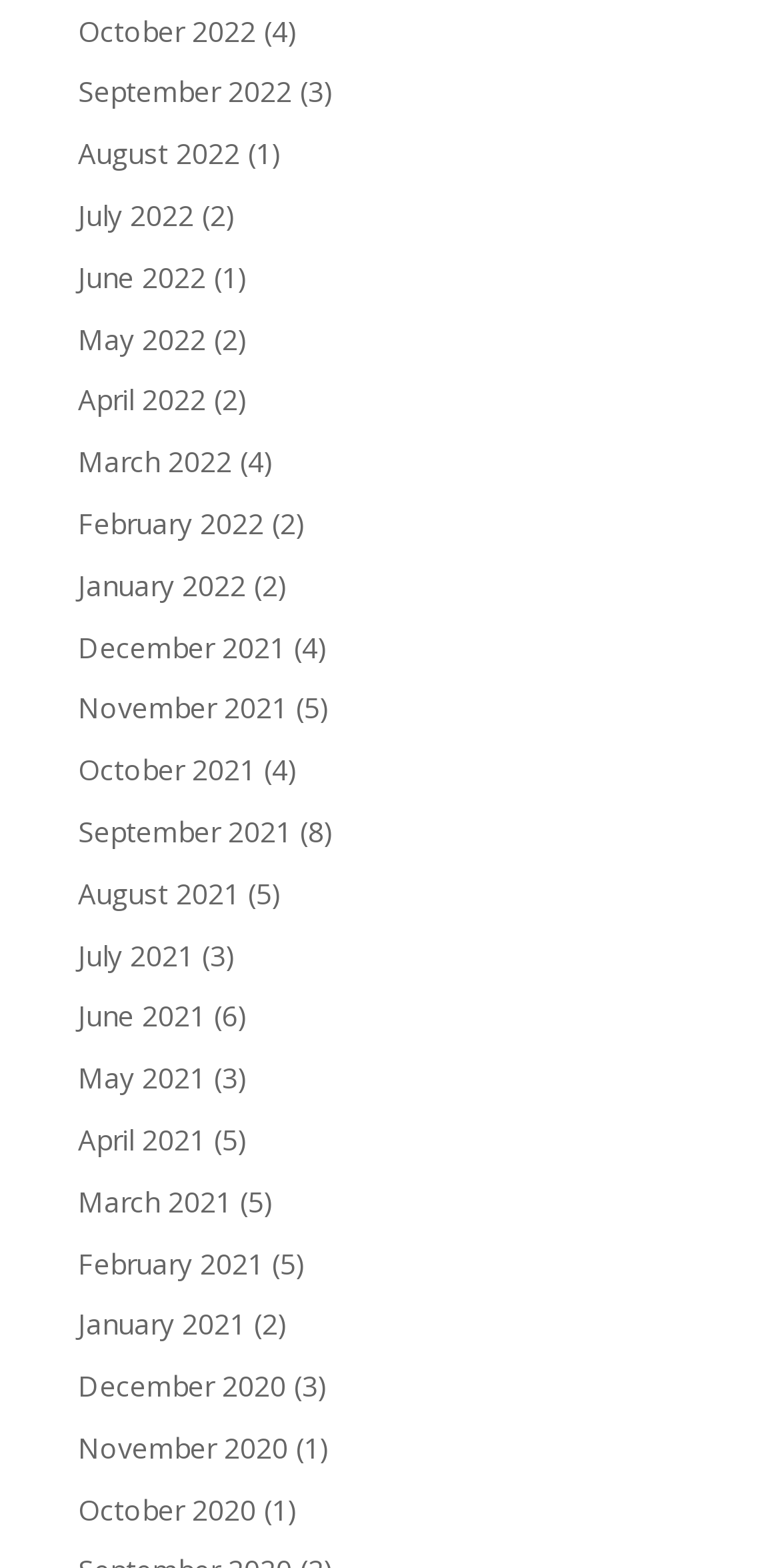What is the month with the most items?
Based on the image, answer the question with as much detail as possible.

I examined the list of links on the webpage and found that September 2021 has the most items, with a total of 8 items.